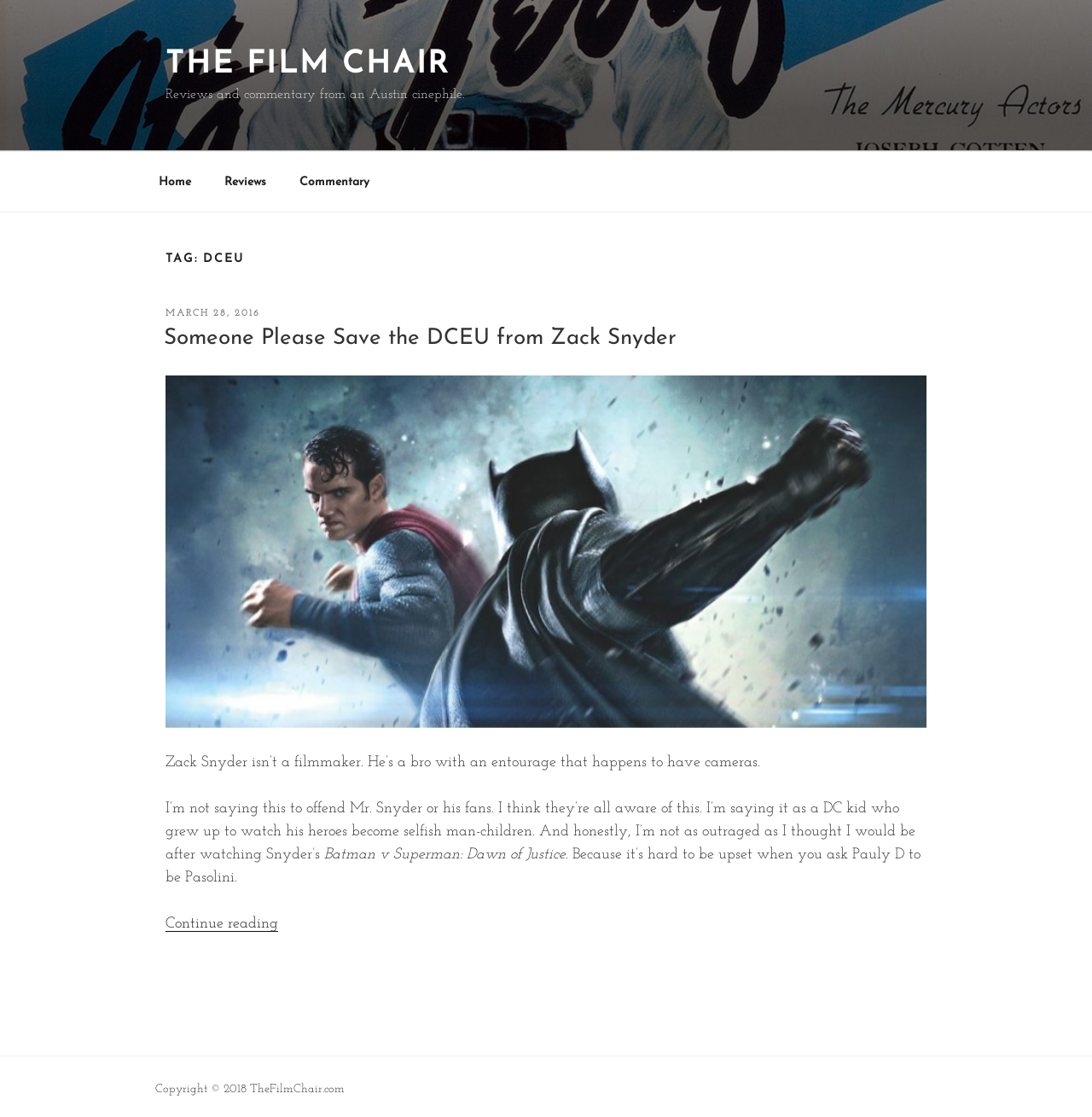What is the copyright year of the website?
Carefully examine the image and provide a detailed answer to the question.

The copyright year of the website can be determined by looking at the static text element with the text 'Copyright © 2018 TheFilmChair.com' at the bottom of the webpage, which indicates the year the website's content is copyrighted.